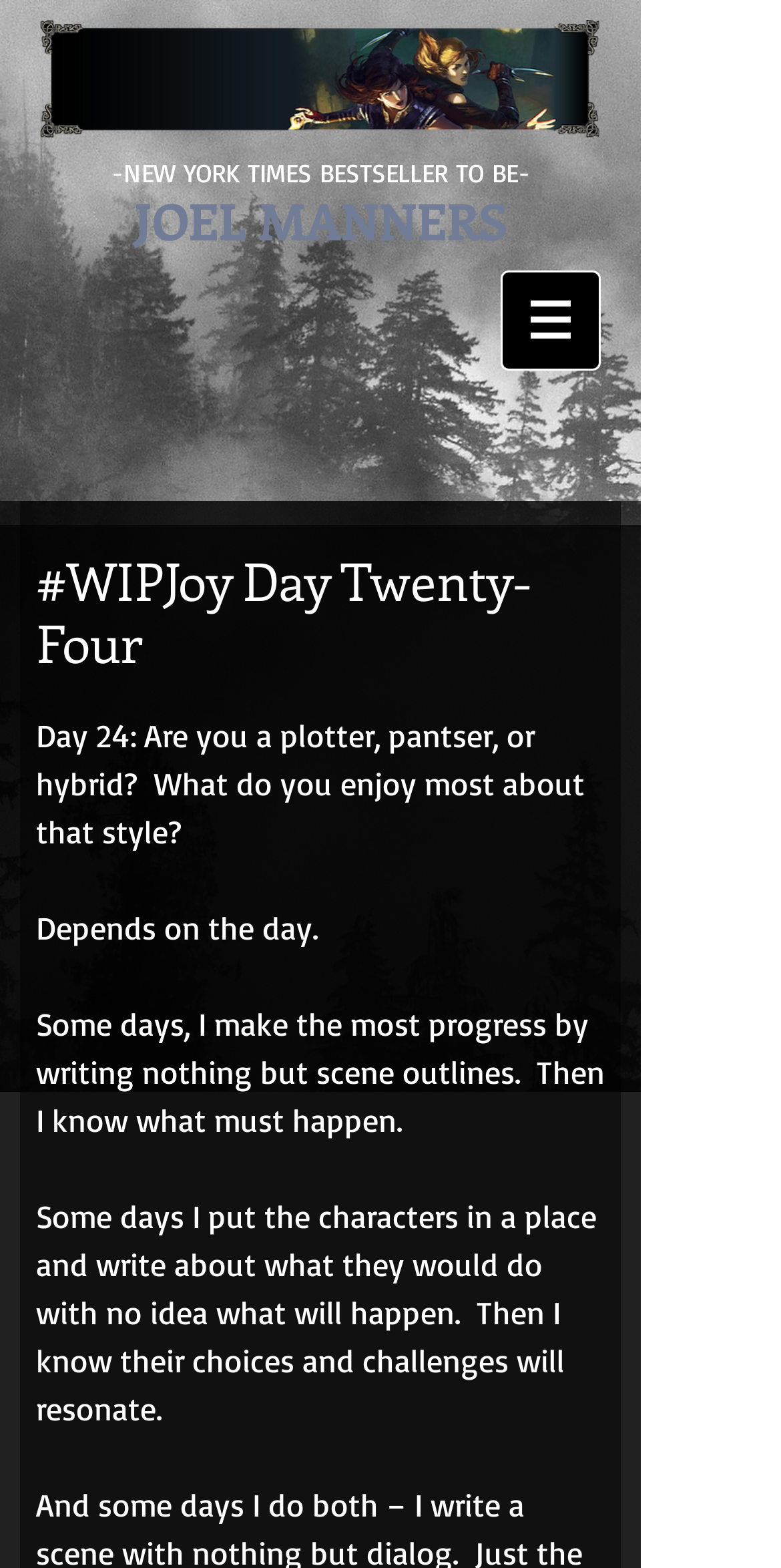What is the author's name?
Using the image, elaborate on the answer with as much detail as possible.

I found the author's name by looking at the heading element which contains the text 'JOEL MANNERS'. This element is a child of the root element and is located near the top of the page.